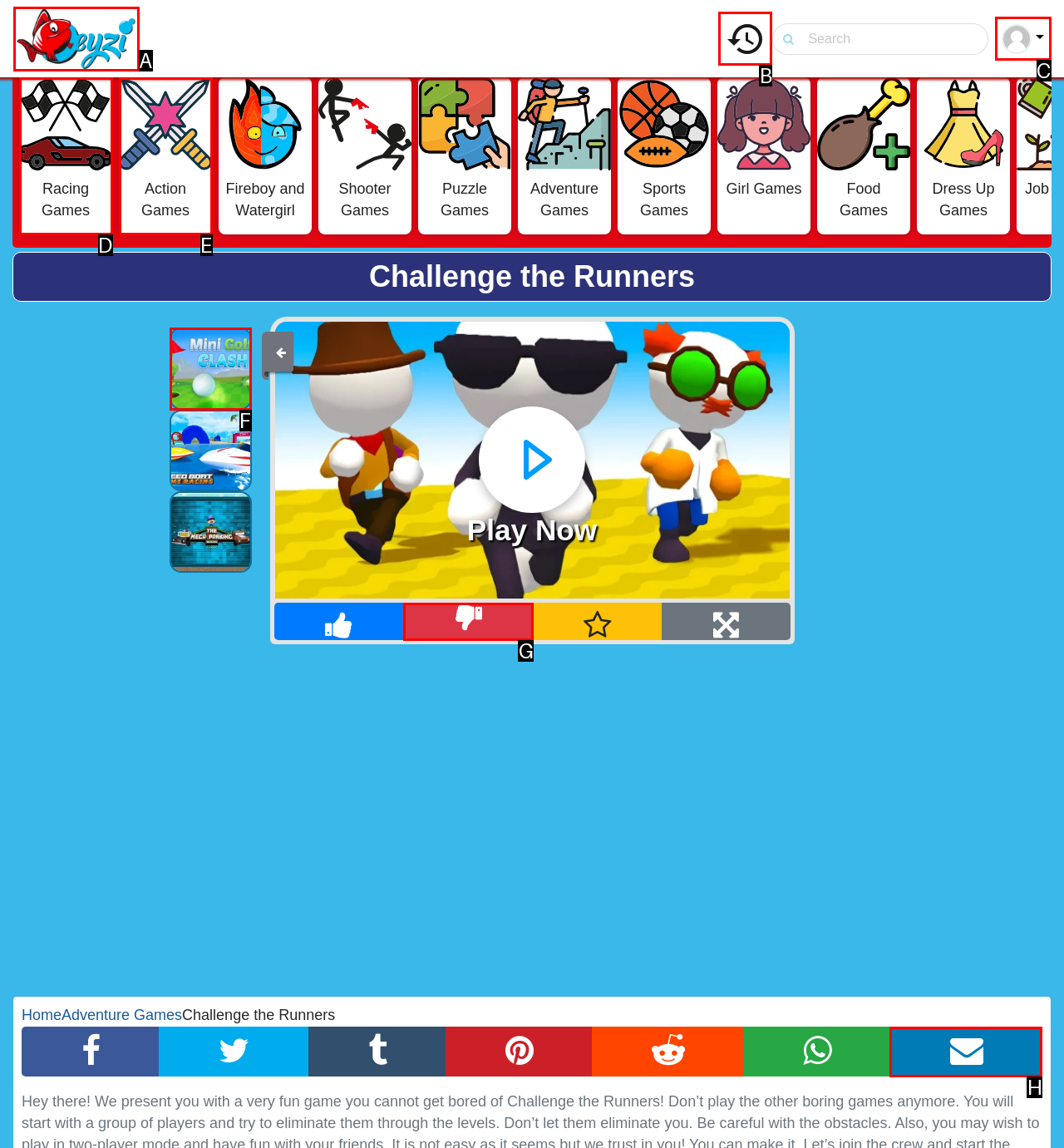Identify which lettered option completes the task: Play Mini Golf Clash game. Provide the letter of the correct choice.

F